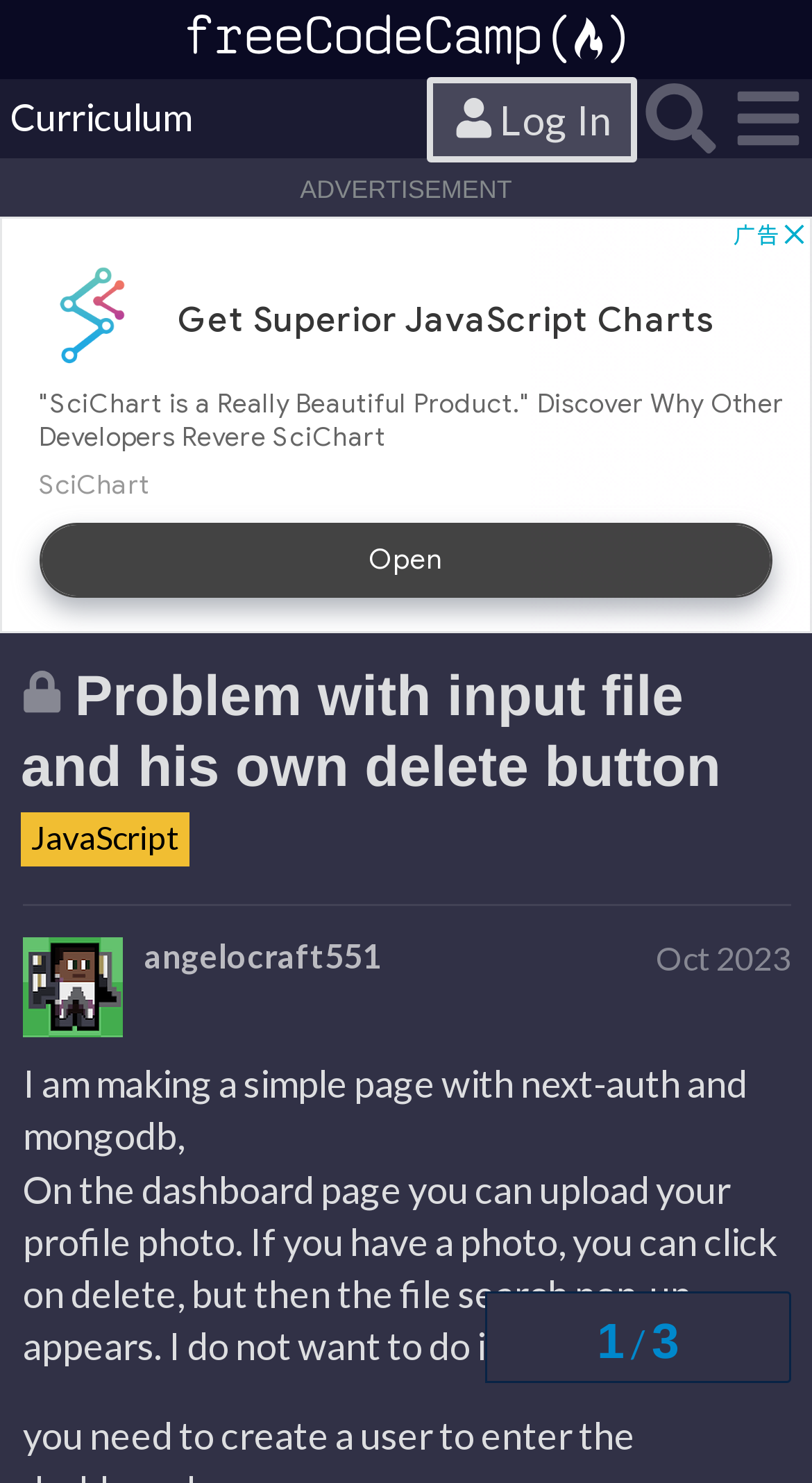Point out the bounding box coordinates of the section to click in order to follow this instruction: "Click the link to view the JavaScript topic".

[0.026, 0.547, 0.234, 0.585]